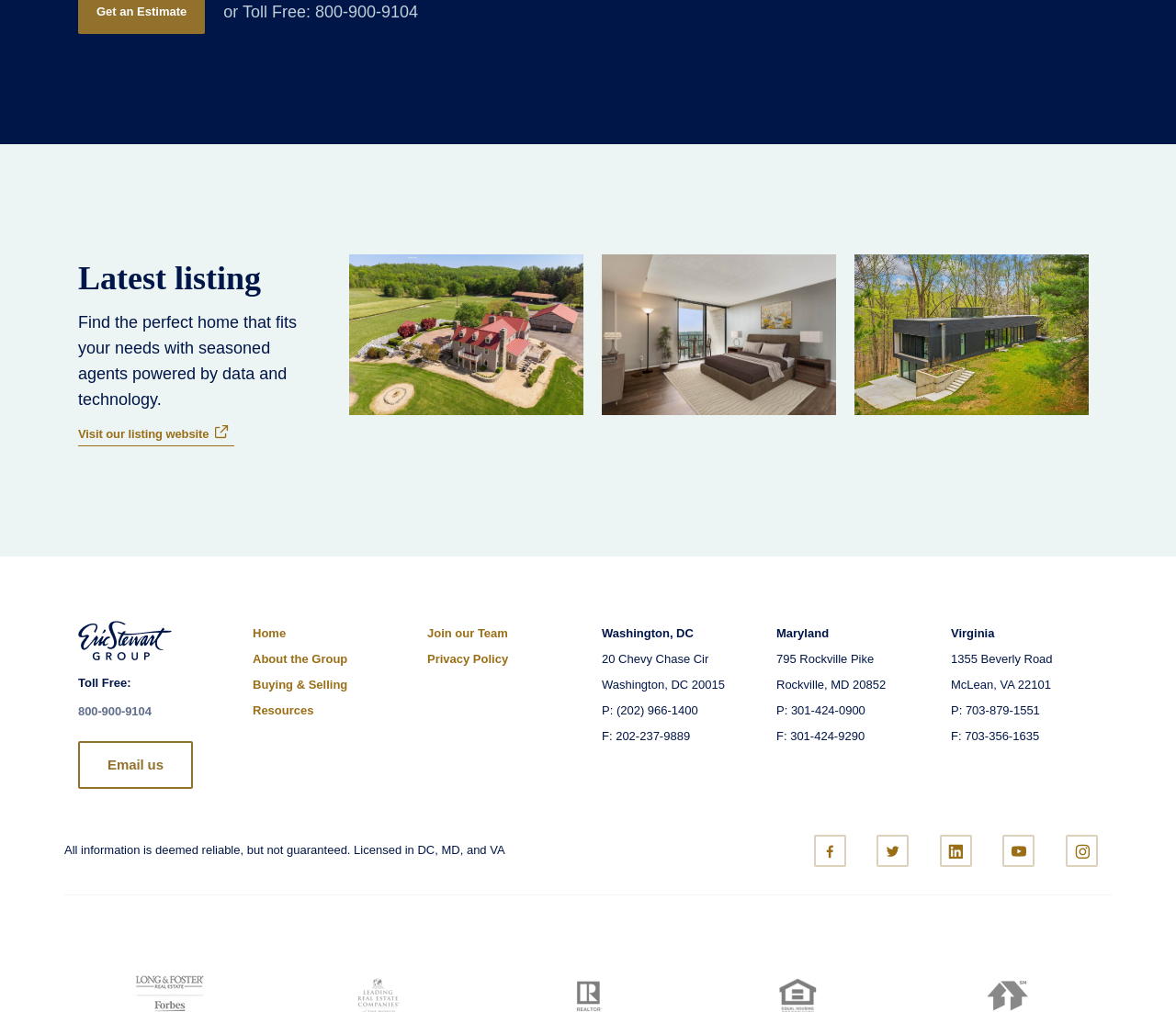Answer the question briefly using a single word or phrase: 
What is the toll-free number?

800-900-9104